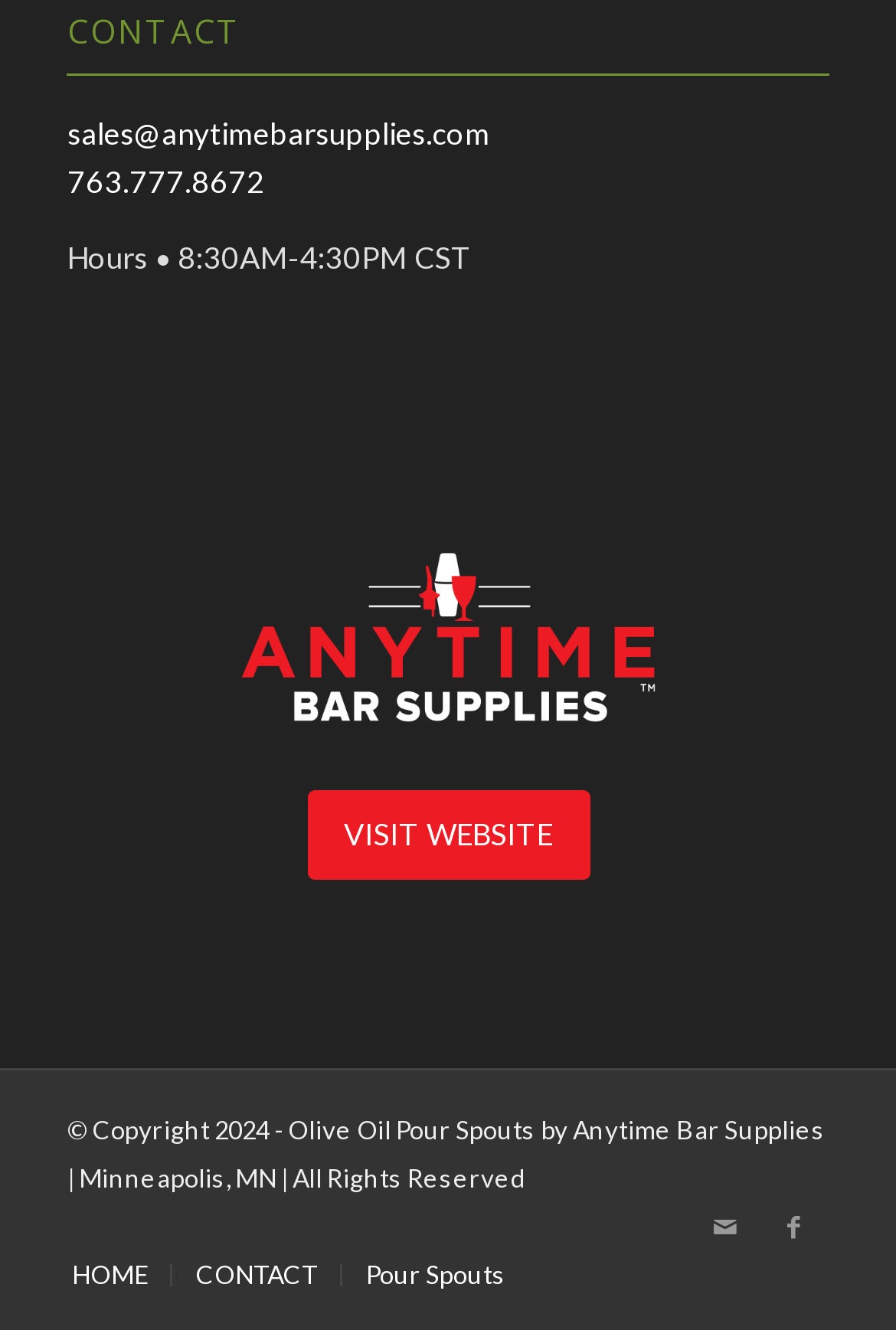Please identify the bounding box coordinates of where to click in order to follow the instruction: "go to home page".

[0.08, 0.946, 0.165, 0.968]